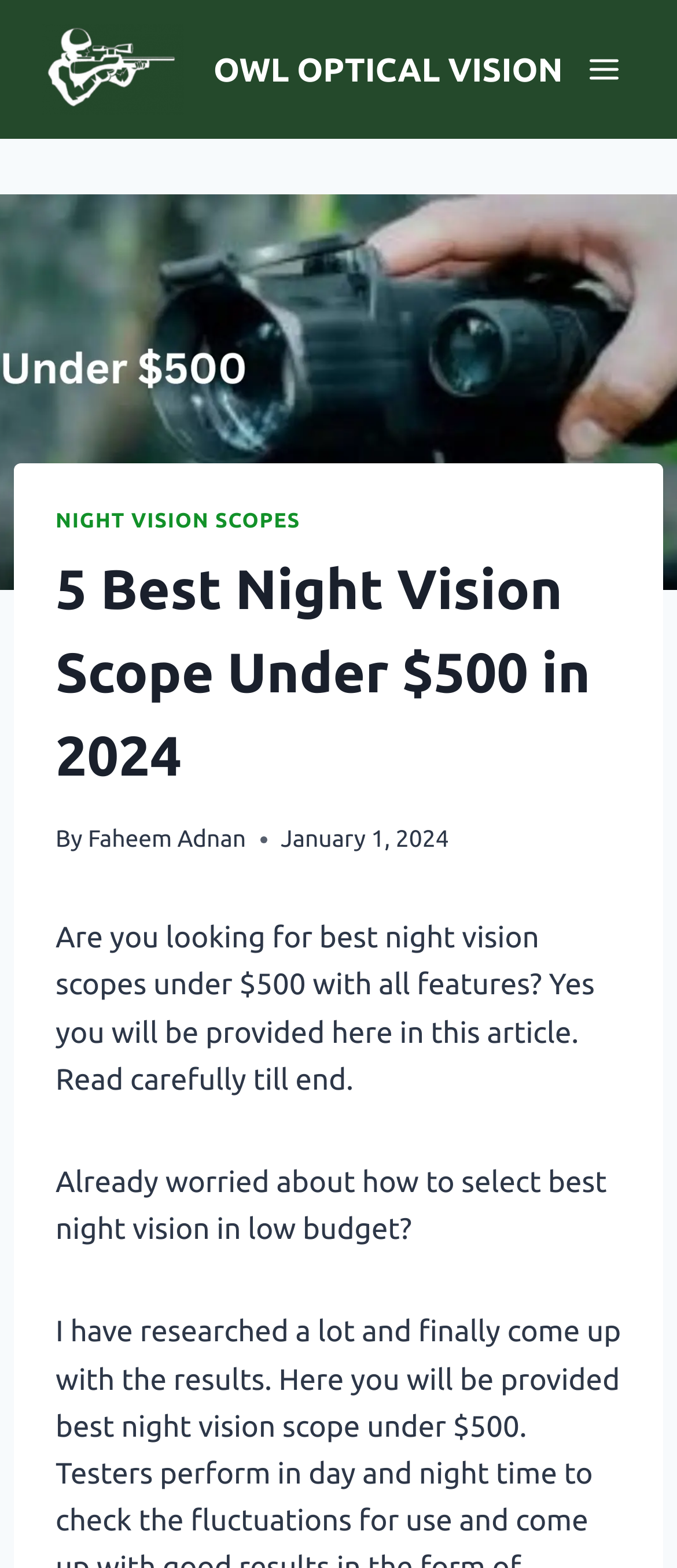Extract the bounding box coordinates for the UI element described by the text: "OWL OPTICAL VISION". The coordinates should be in the form of [left, top, right, bottom] with values between 0 and 1.

[0.062, 0.016, 0.831, 0.073]